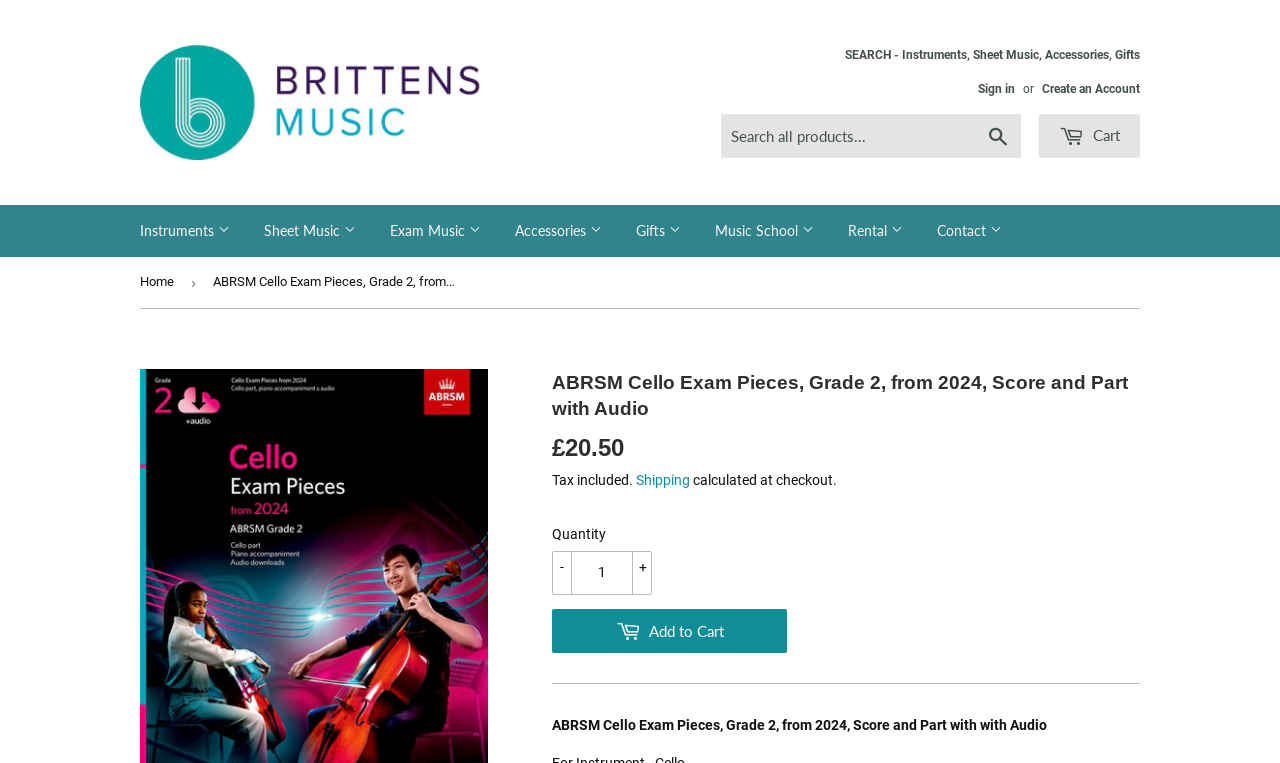What is the category of the 'Bowed Strings' link?
Please provide a single word or phrase in response based on the screenshot.

Instruments